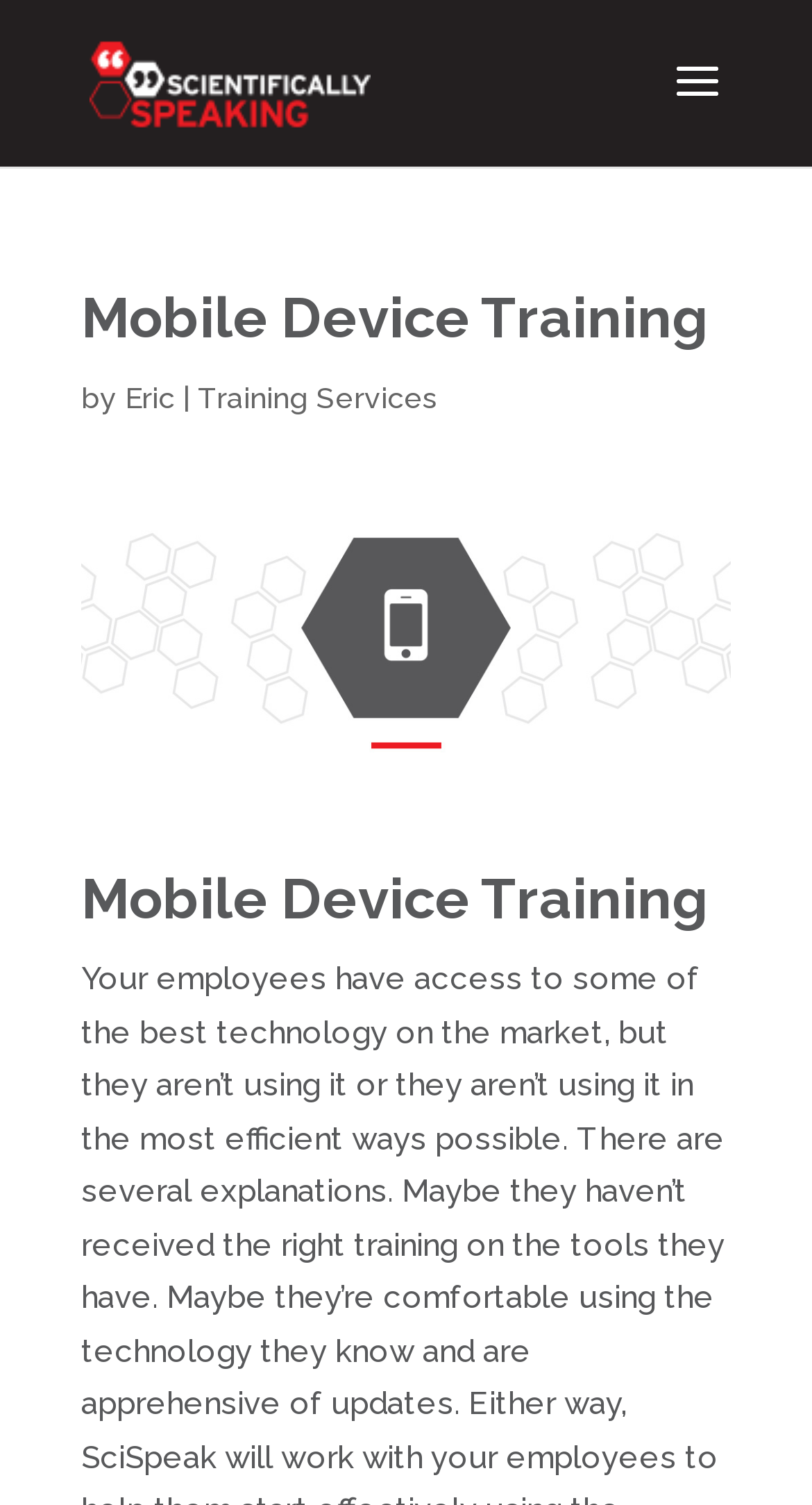Look at the image and give a detailed response to the following question: How many headings are there on the webpage?

There are two headings on the webpage, both with the text 'Mobile Device Training', one located in the middle of the webpage and the other located near the bottom.